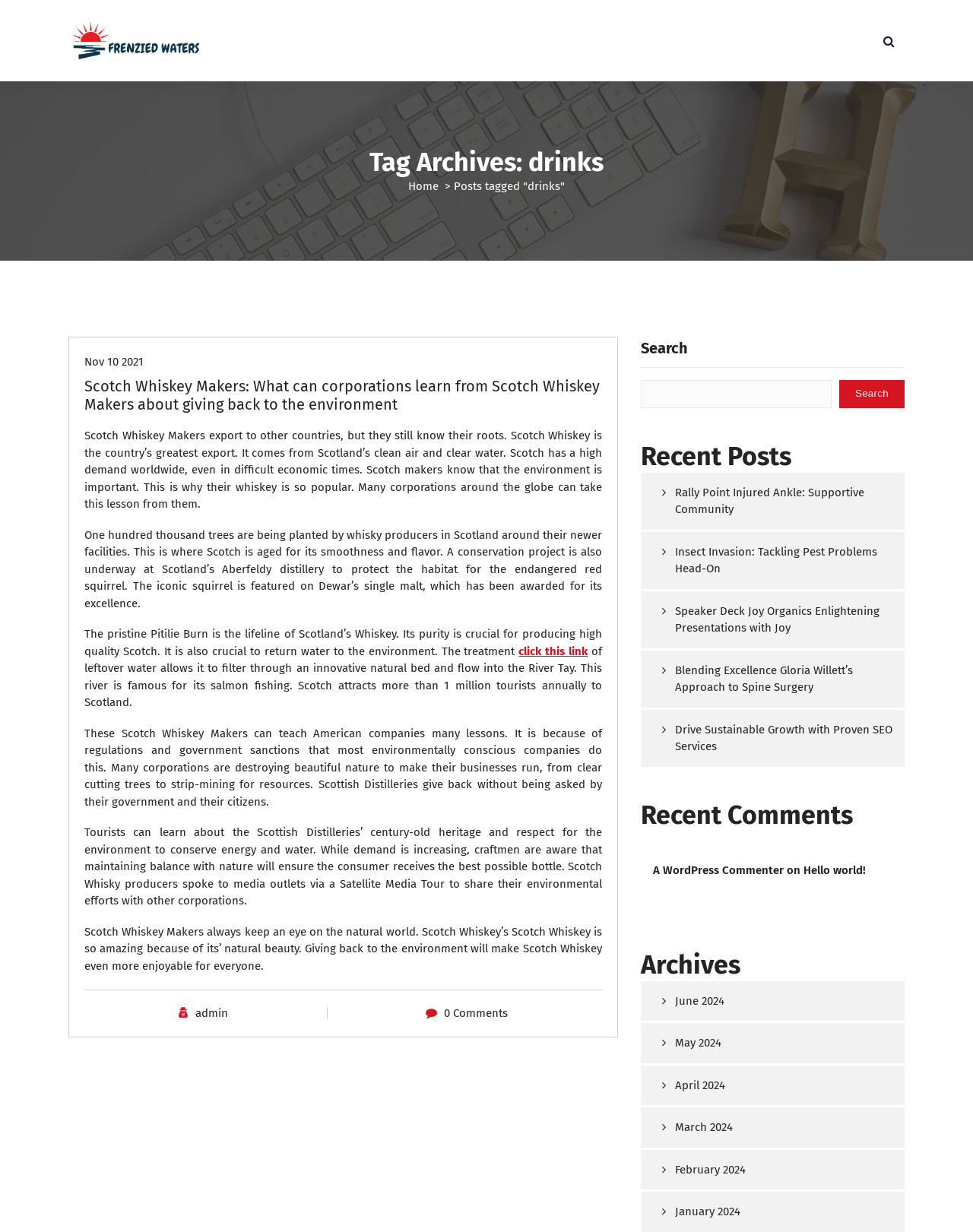Please identify the bounding box coordinates of the element I should click to complete this instruction: 'Click on the 'admin' link'. The coordinates should be given as four float numbers between 0 and 1, like this: [left, top, right, bottom].

[0.201, 0.817, 0.235, 0.828]